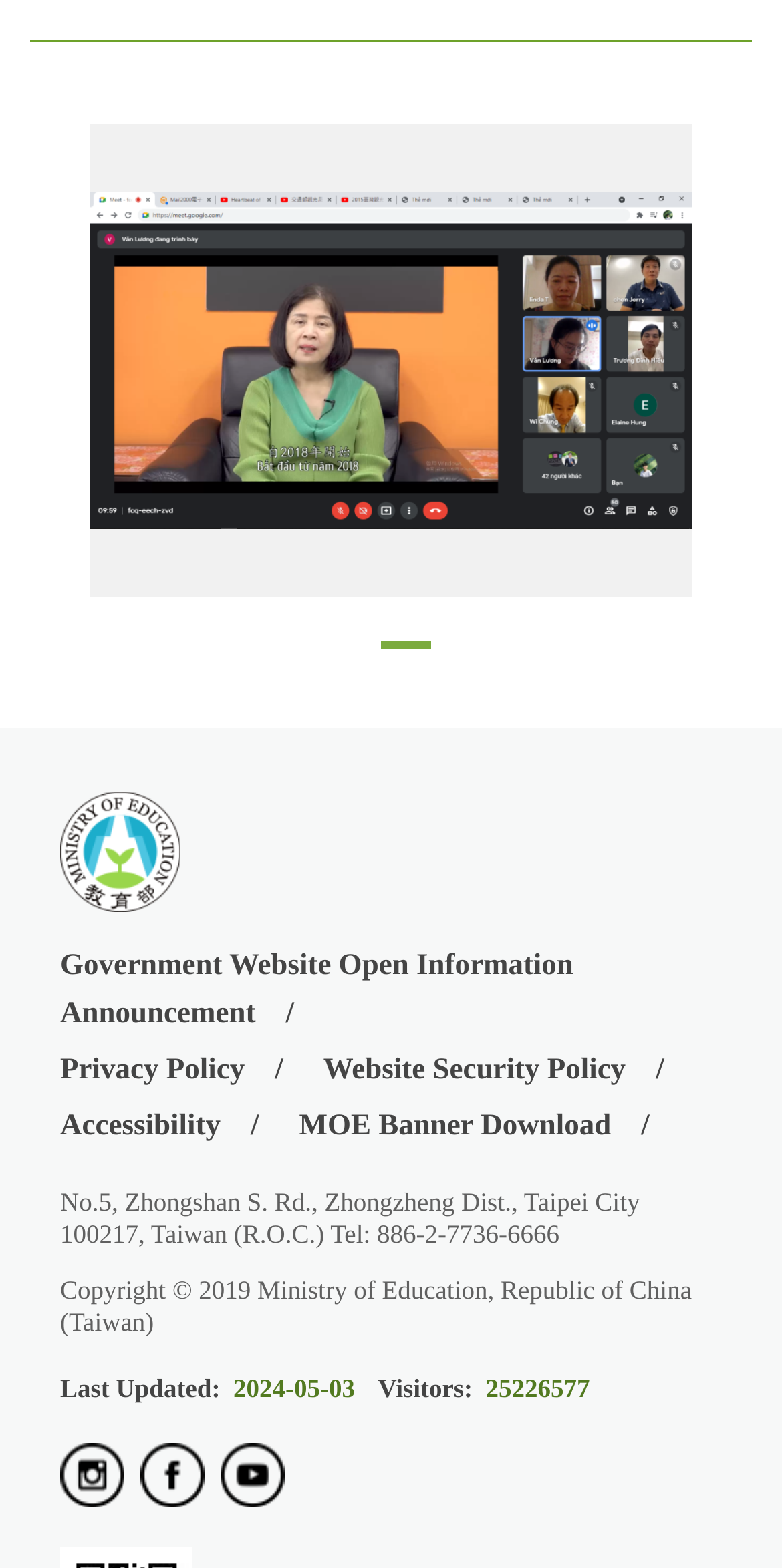Given the description "Privacy Policy", provide the bounding box coordinates of the corresponding UI element.

[0.077, 0.668, 0.401, 0.698]